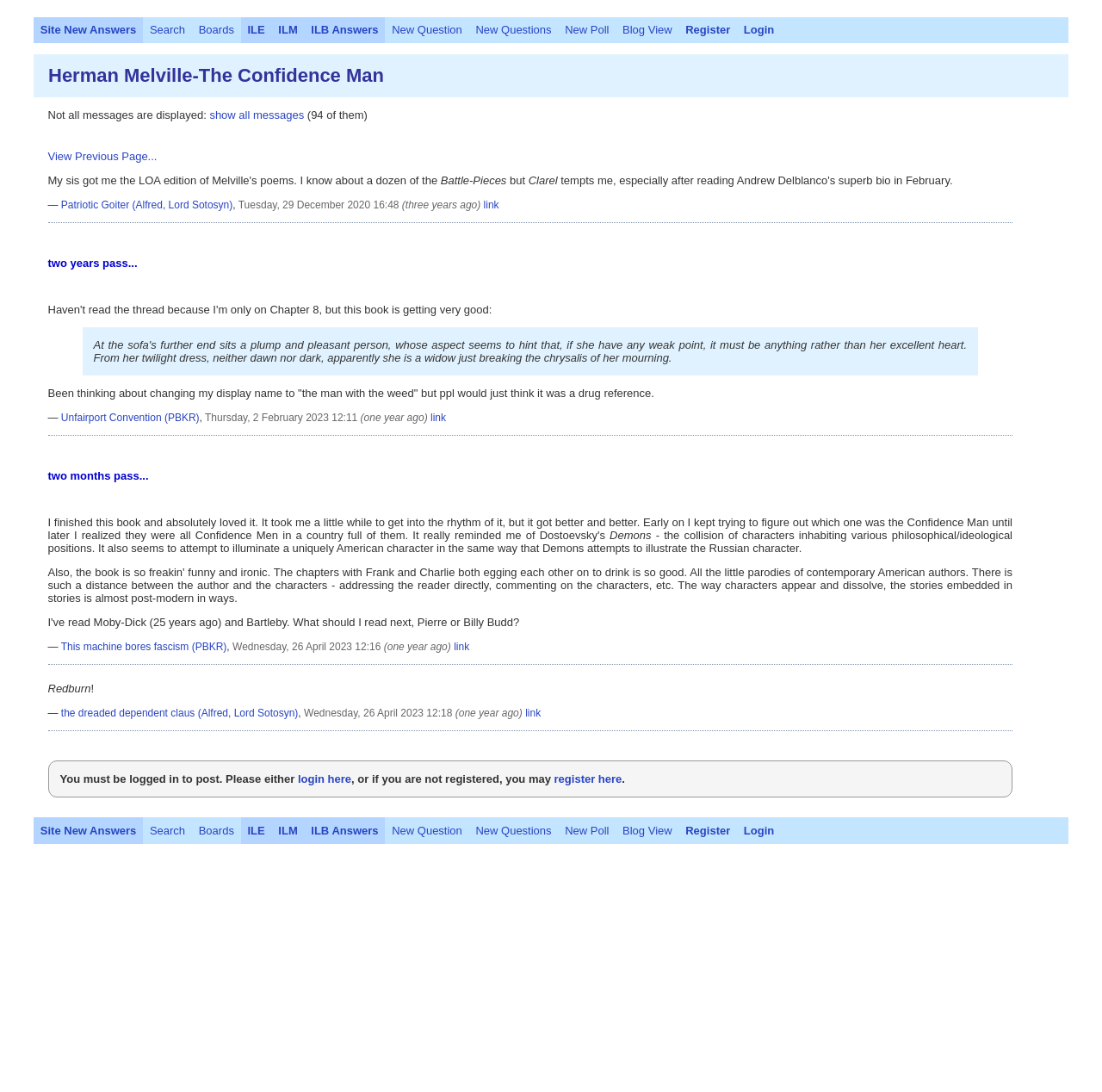Specify the bounding box coordinates for the region that must be clicked to perform the given instruction: "Register".

[0.616, 0.015, 0.669, 0.04]